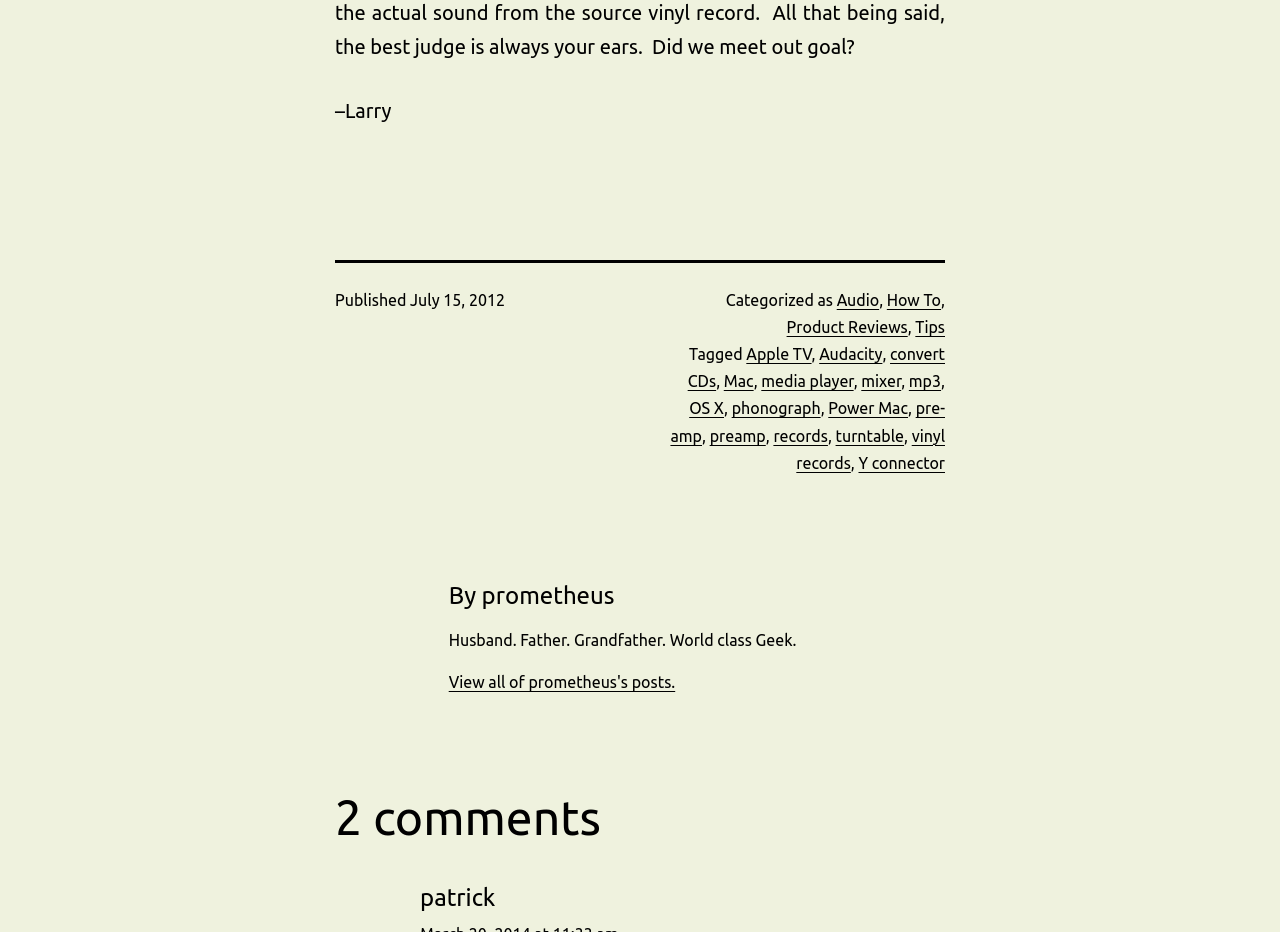Please indicate the bounding box coordinates for the clickable area to complete the following task: "Read the post about Apple TV". The coordinates should be specified as four float numbers between 0 and 1, i.e., [left, top, right, bottom].

[0.583, 0.37, 0.634, 0.389]